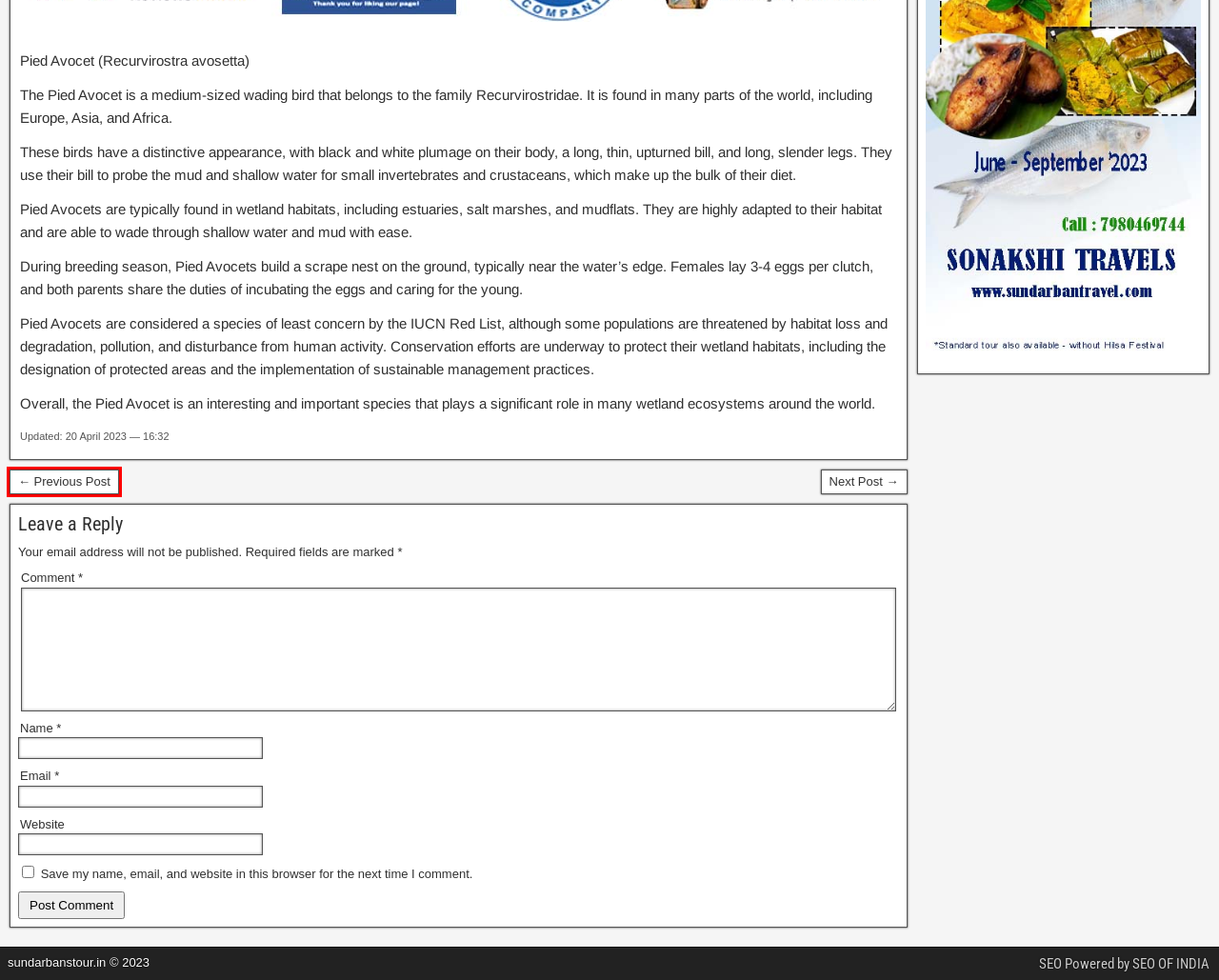Observe the provided screenshot of a webpage with a red bounding box around a specific UI element. Choose the webpage description that best fits the new webpage after you click on the highlighted element. These are your options:
A. Sundarban Hilsa Festival Tour Package -
B. Sundarban Hilsa Festival 2023 - Sonakshi Travels - Sundarban Travel | Call 7980469744 %
C. About Sundarban - Sundarbans Tour Package | Call 7980469744
D. Royal Bengal Tiger (Panthera tigris tigris) - Sundarbans Tour Package | Call 7980469744
E. Sundarban Private Tour Package - Sundarbans Tour Package | Call 7980469744
F. Peregrine Falcon (Falco peregrinus) - Sundarbans Tour Package | Call 7980469744
G. SEO Training in Kolkata - SEO Service and SEO Training
H. Available Offers - Sundarbans Tour Package | Call 7980469744

F